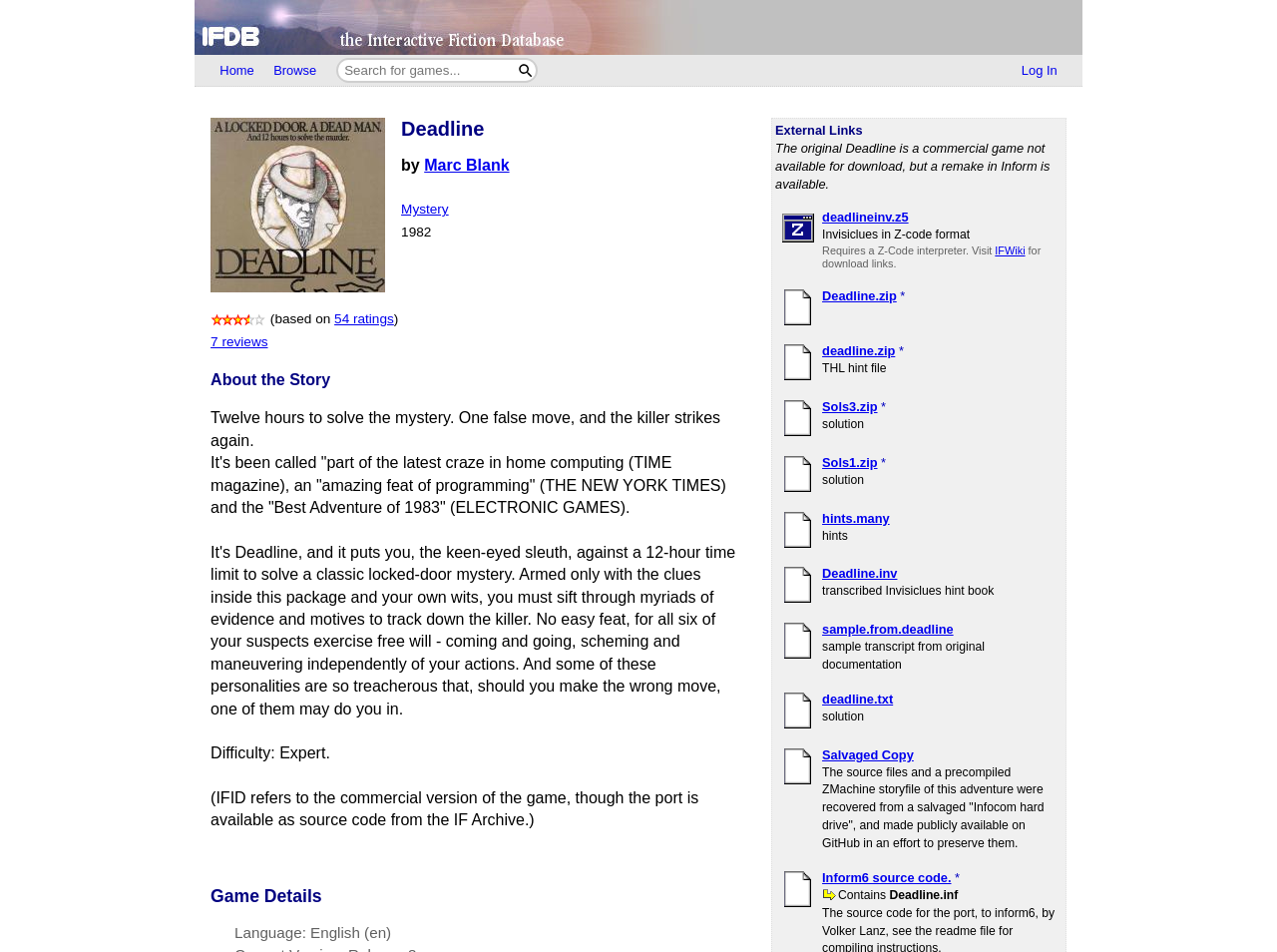Refer to the element description deadline.zip and identify the corresponding bounding box in the screenshot. Format the coordinates as (top-left x, top-left y, bottom-right x, bottom-right y) with values in the range of 0 to 1.

[0.644, 0.361, 0.701, 0.377]